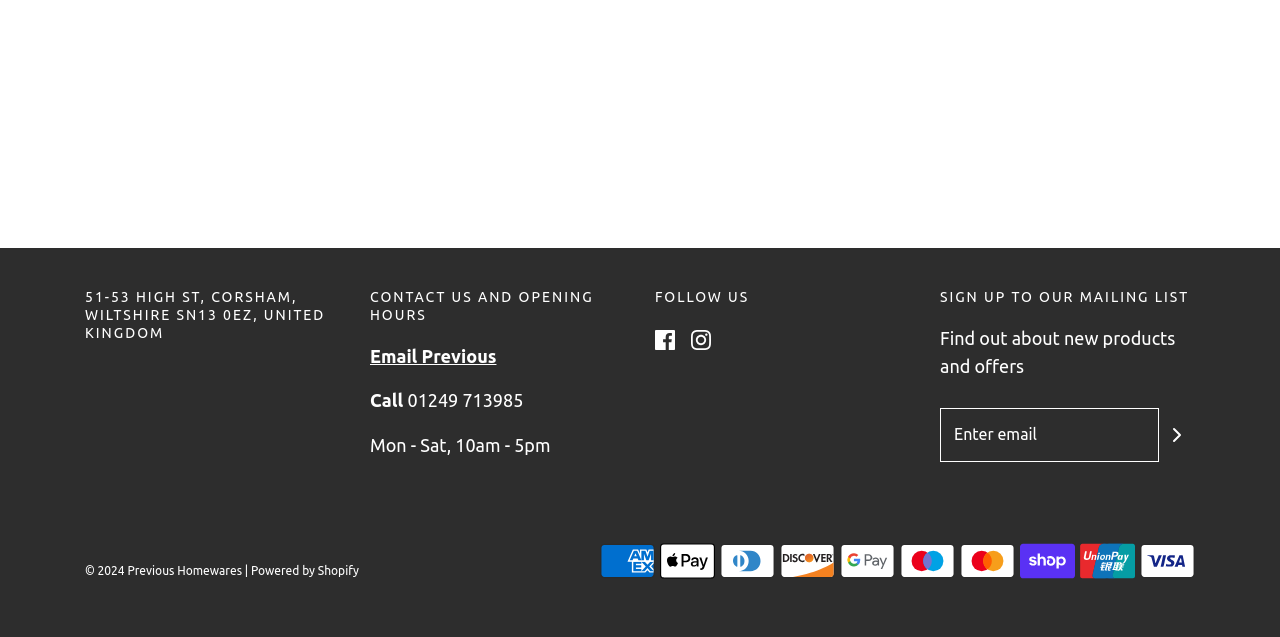Find the bounding box of the UI element described as follows: "aria-label="Enter email" name="contact[email]" placeholder="Enter email"".

[0.734, 0.641, 0.905, 0.725]